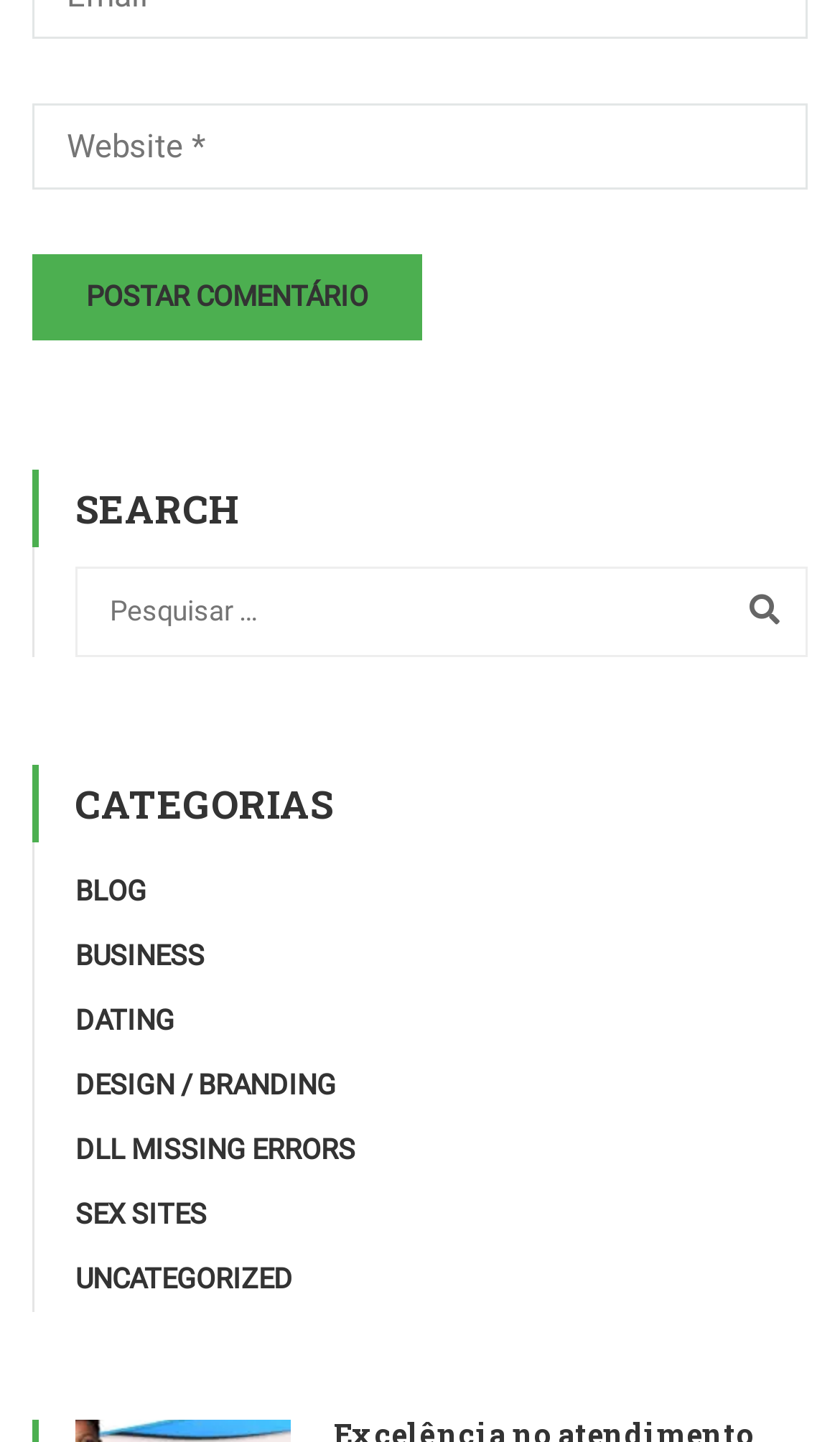Please pinpoint the bounding box coordinates for the region I should click to adhere to this instruction: "go to UNCATEGORIZED".

[0.09, 0.875, 0.349, 0.897]